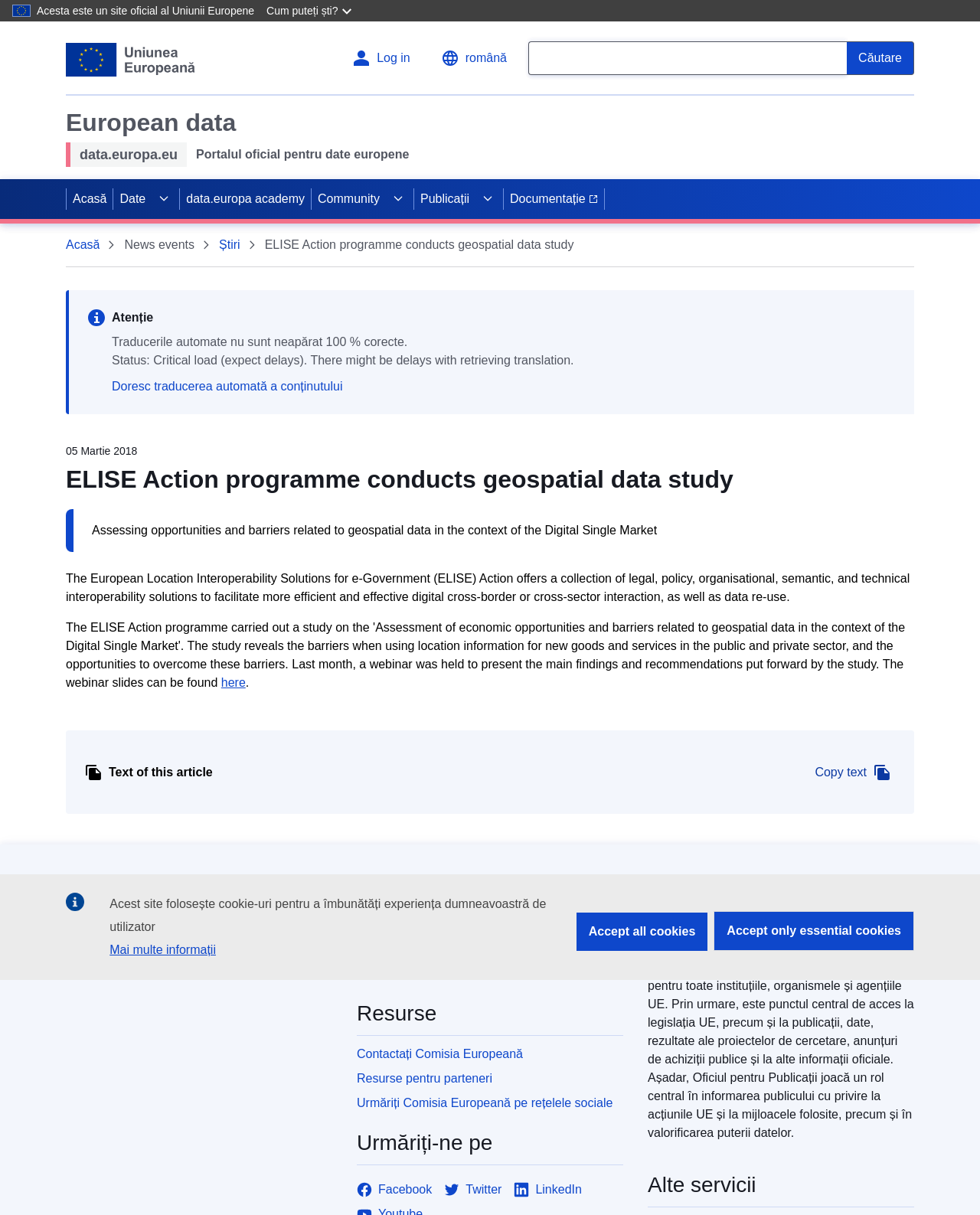Specify the bounding box coordinates of the area to click in order to execute this command: 'Read the news'. The coordinates should consist of four float numbers ranging from 0 to 1, and should be formatted as [left, top, right, bottom].

[0.223, 0.194, 0.245, 0.209]